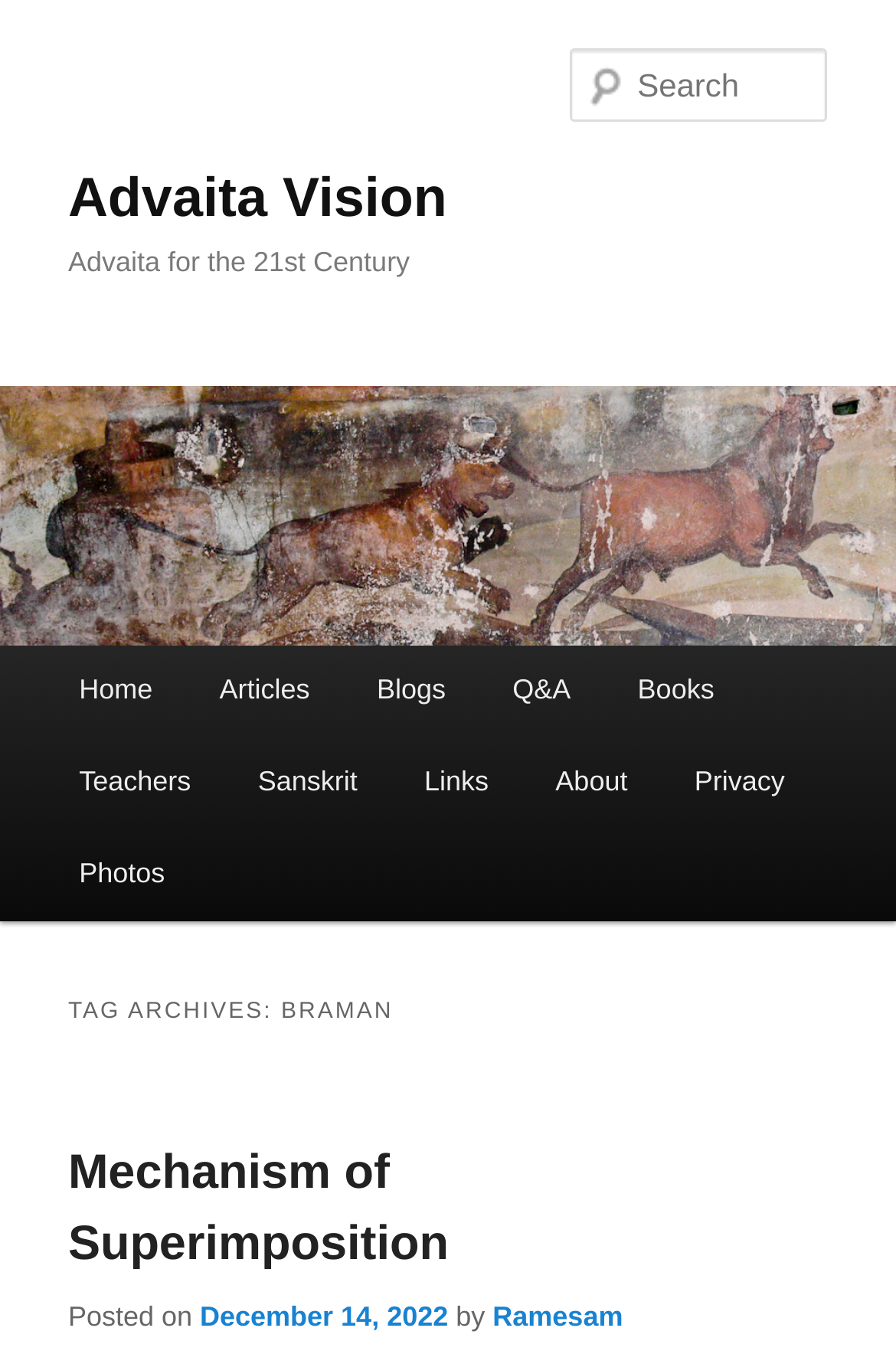Determine the bounding box coordinates for the HTML element mentioned in the following description: "Ramesam". The coordinates should be a list of four floats ranging from 0 to 1, represented as [left, top, right, bottom].

[0.55, 0.96, 0.695, 0.984]